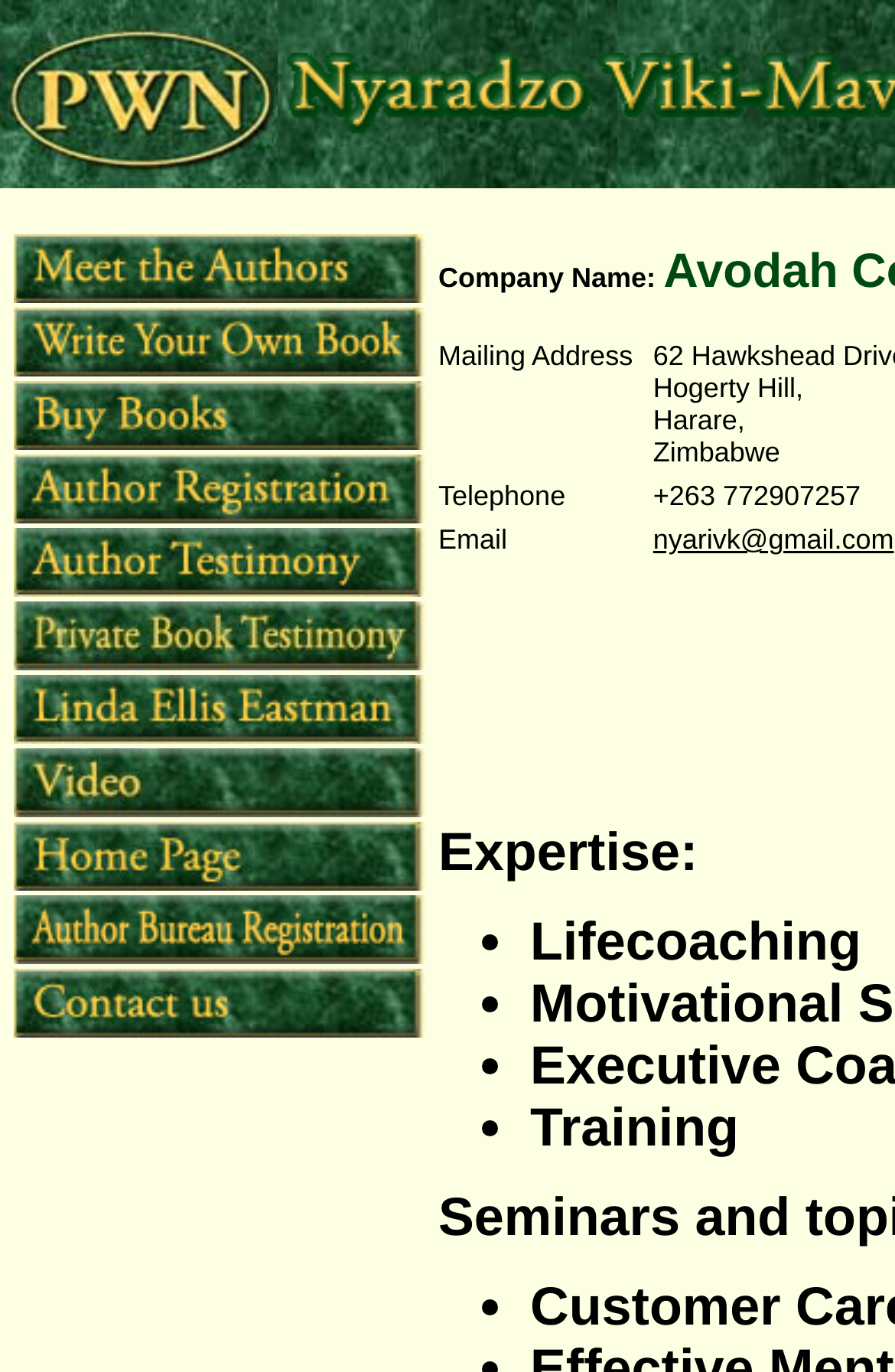Could you determine the bounding box coordinates of the clickable element to complete the instruction: "Go to Contact Us"? Provide the coordinates as four float numbers between 0 and 1, i.e., [left, top, right, bottom].

[0.0, 0.74, 0.49, 0.763]